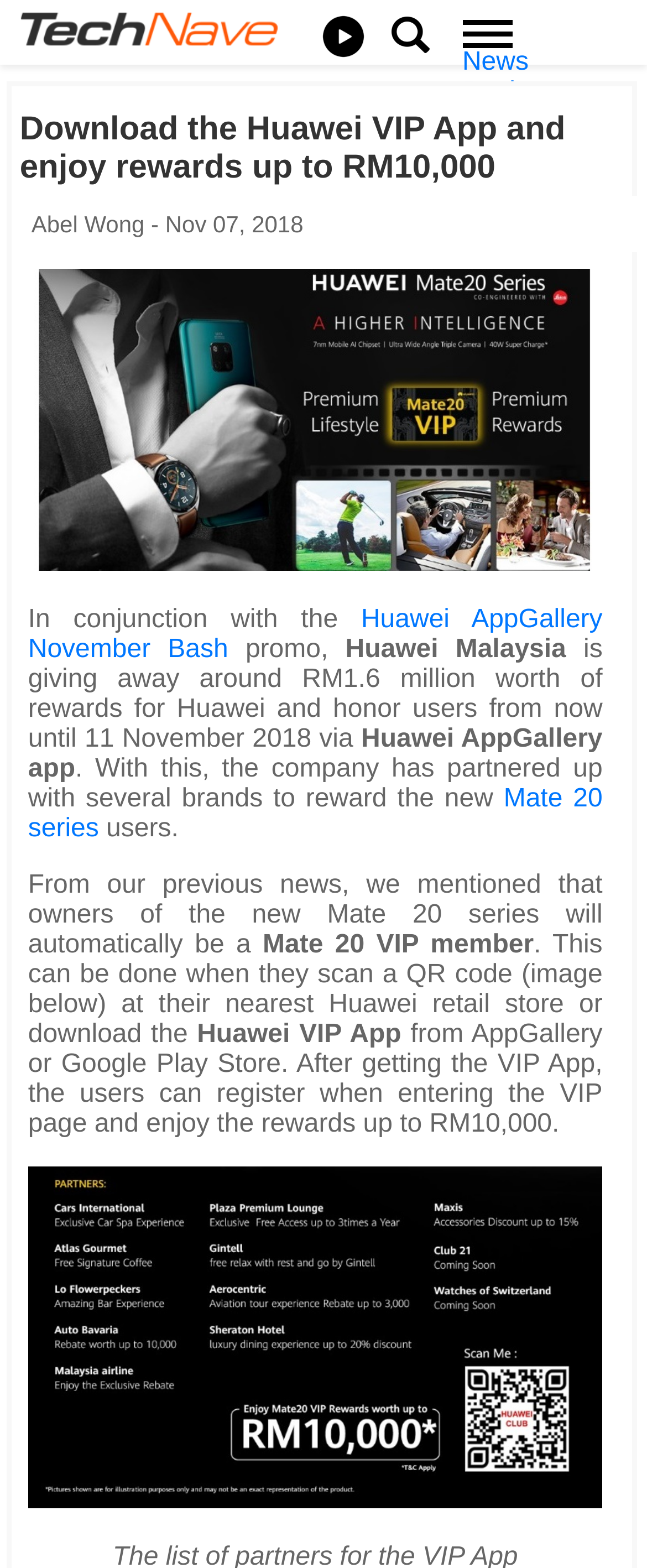What is the duration of the Huawei AppGallery November Bash promo?
Answer the question in as much detail as possible.

The webpage mentions that the promo is valid from now until 11 November 2018, which indicates the duration of the promo.